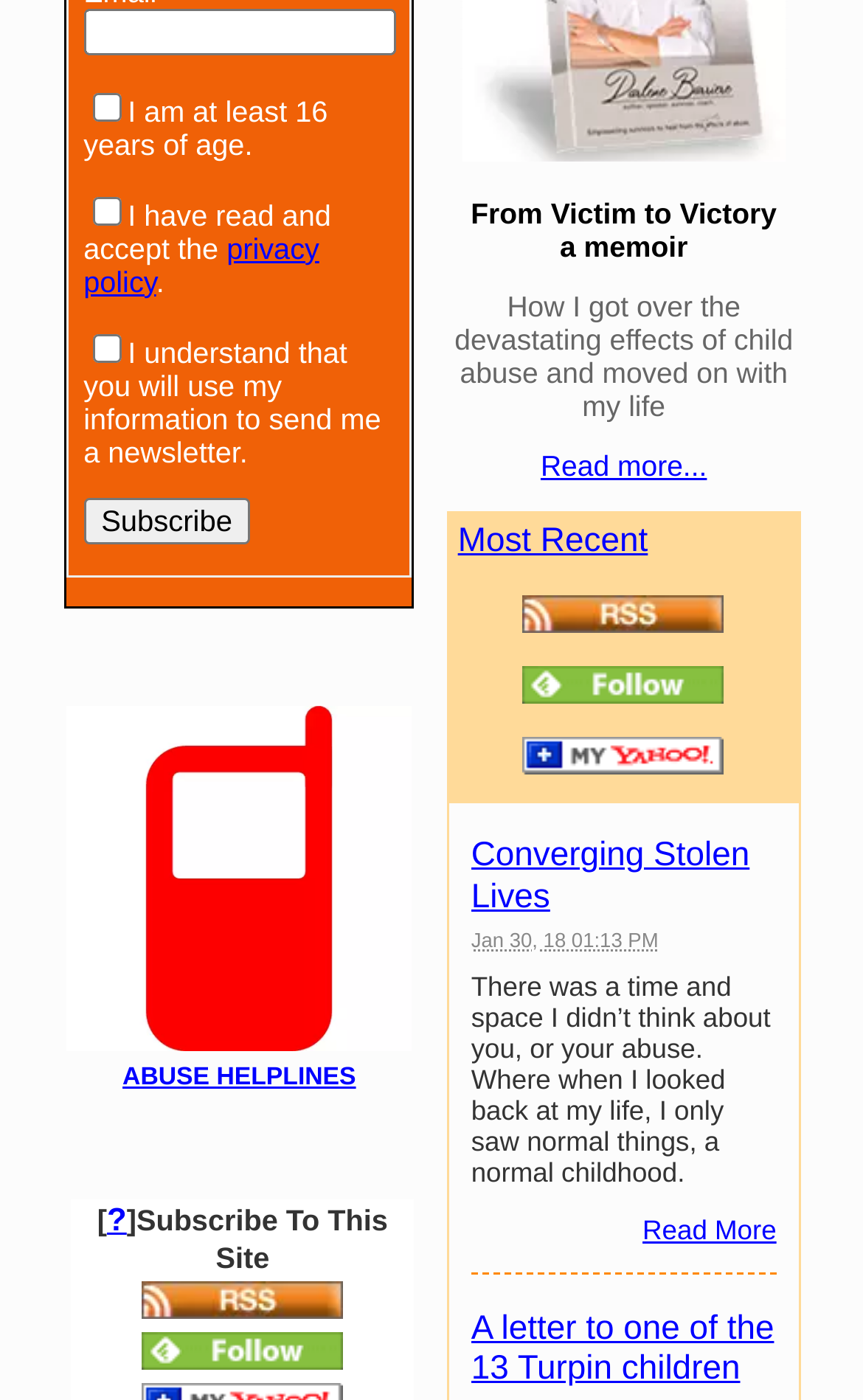Please specify the bounding box coordinates for the clickable region that will help you carry out the instruction: "Check the box to confirm age".

[0.107, 0.066, 0.14, 0.086]